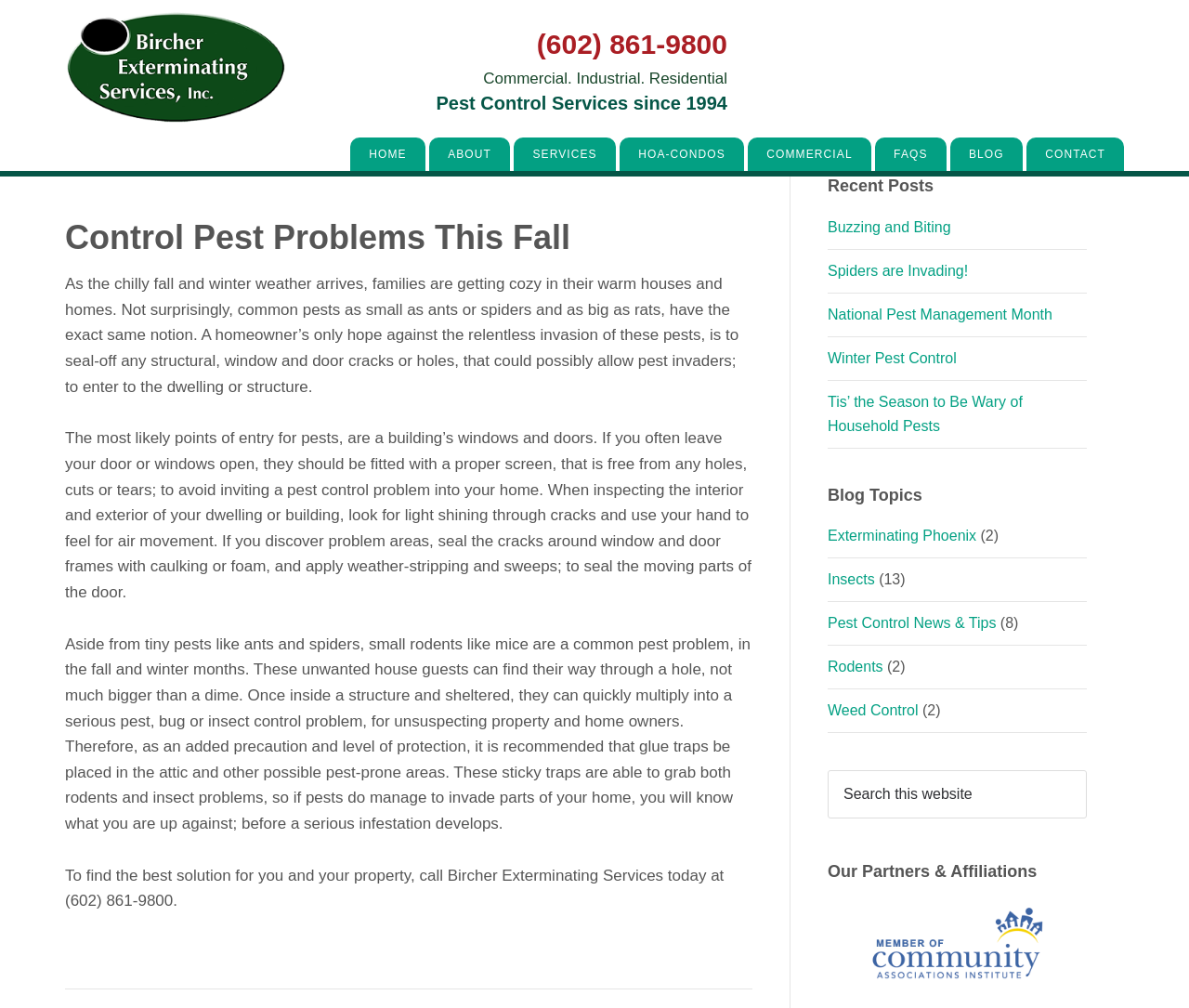What type of pests are mentioned in the article?
Please respond to the question with a detailed and thorough explanation.

The article mentions ants, spiders, rats, and mice as examples of pests that can enter homes and buildings during the fall and winter months, and provides tips on how to prevent them from entering.